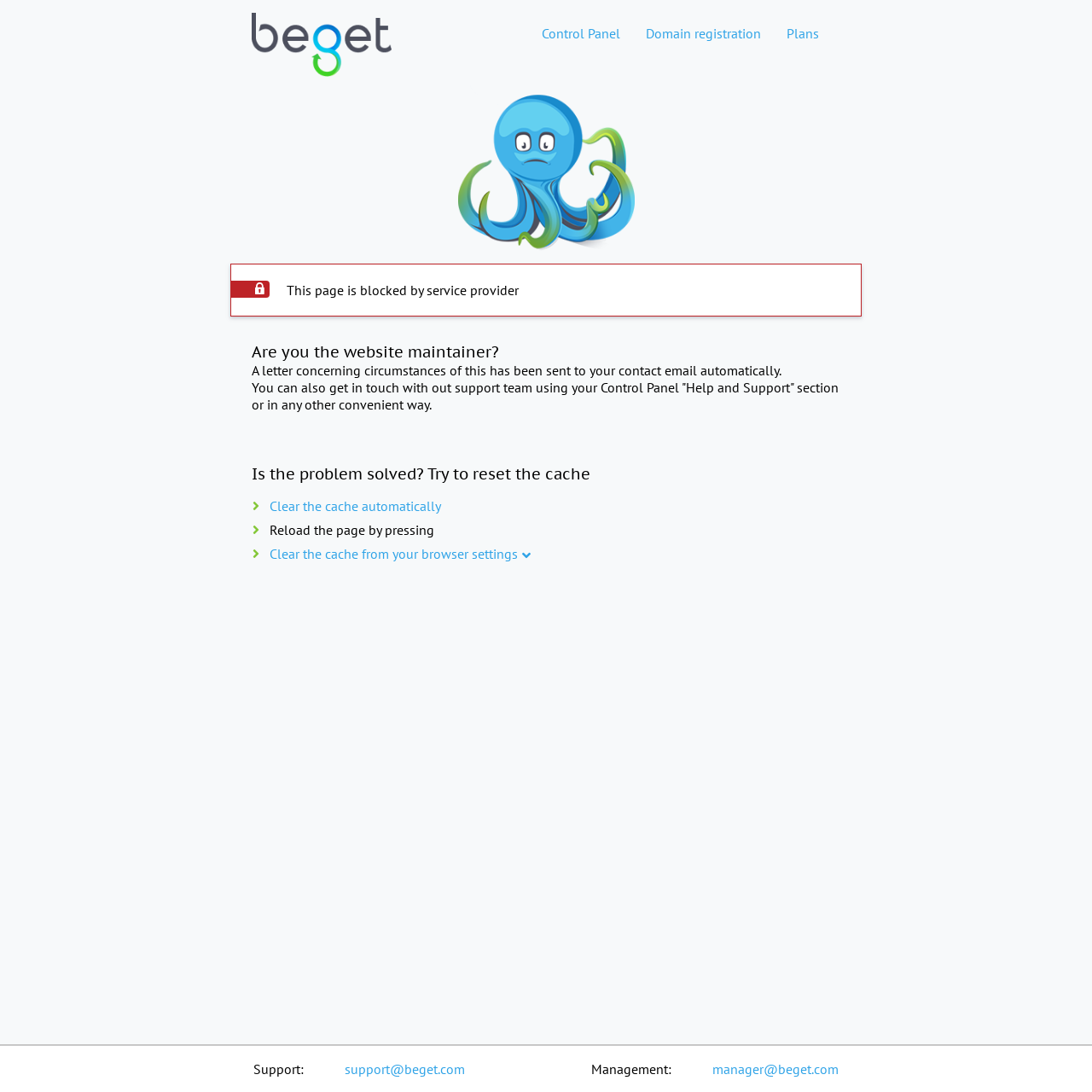Could you determine the bounding box coordinates of the clickable element to complete the instruction: "Contact support team"? Provide the coordinates as four float numbers between 0 and 1, i.e., [left, top, right, bottom].

[0.316, 0.971, 0.426, 0.987]